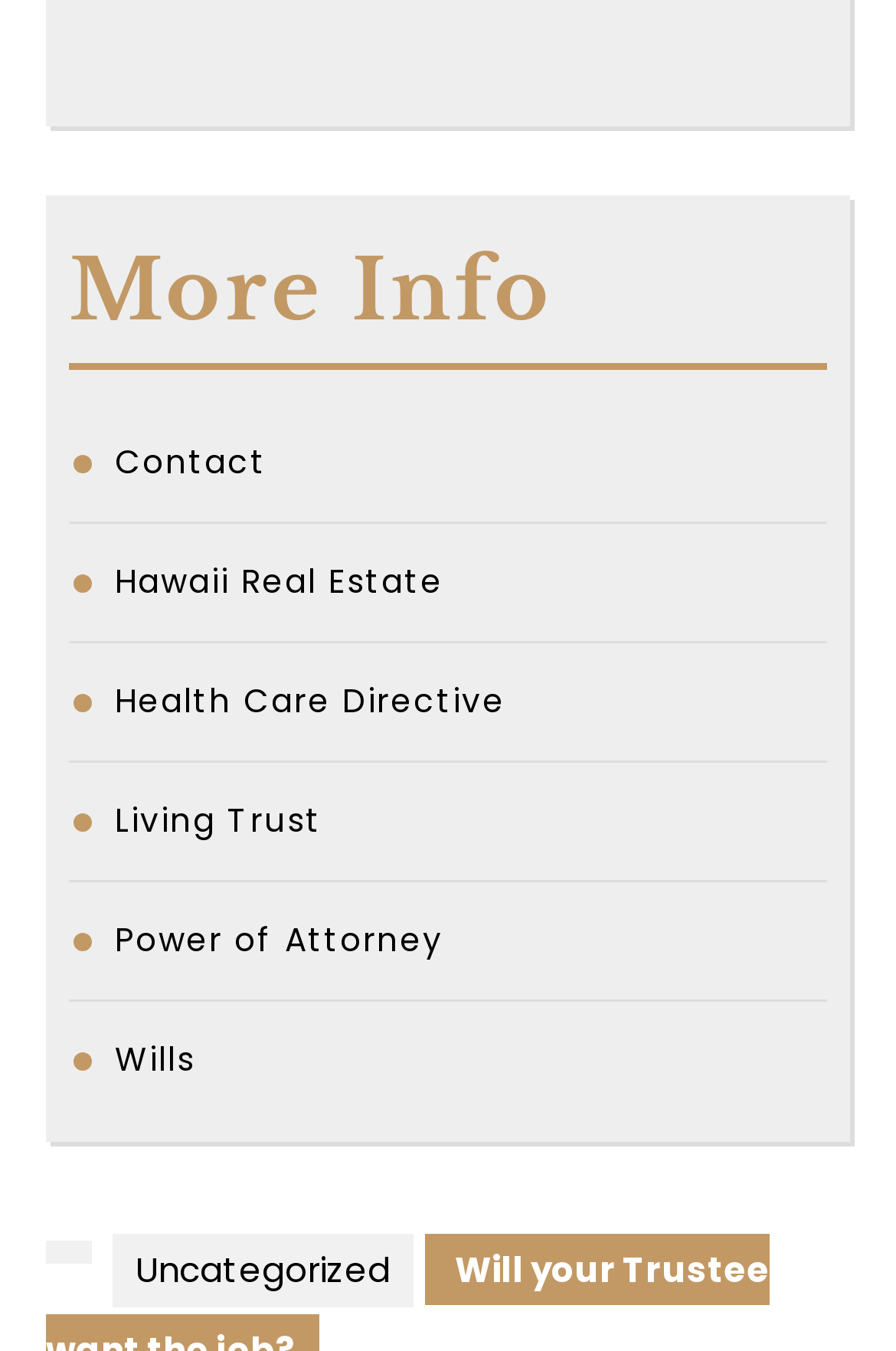How many elements are directly under the root element?
Answer the question based on the image using a single word or a brief phrase.

2